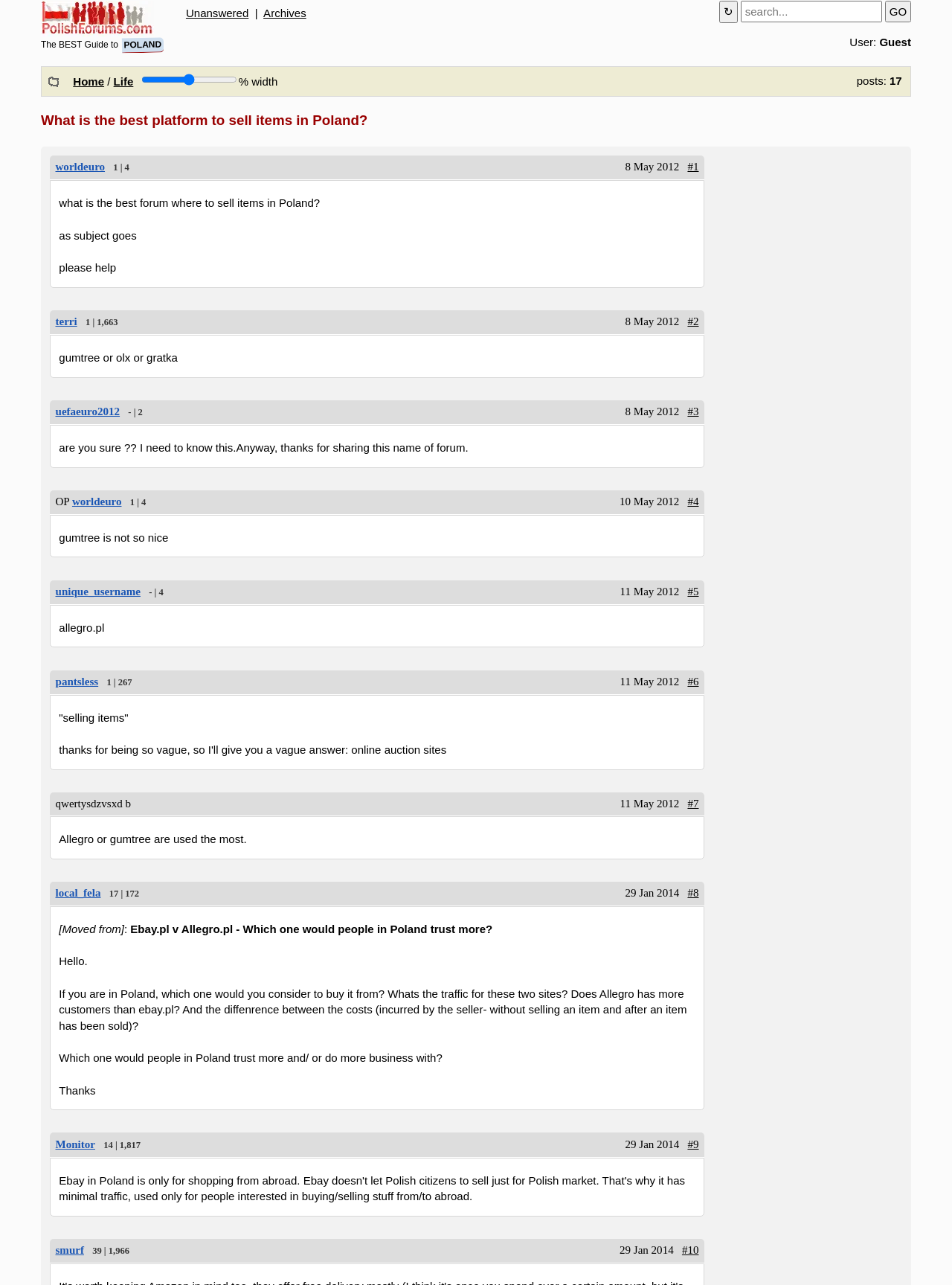Extract the primary heading text from the webpage.

What is the best platform to sell items in Poland?